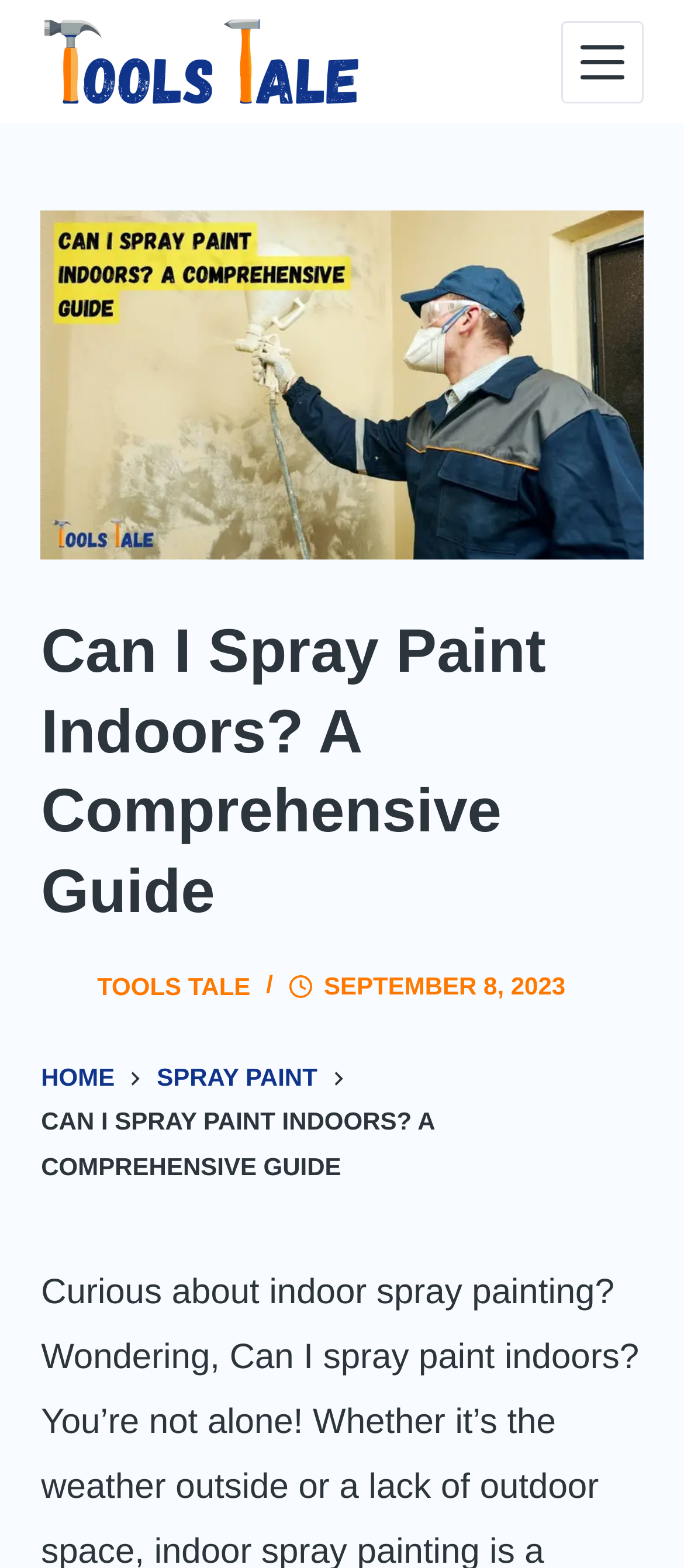How many links are in the top navigation menu?
Observe the image and answer the question with a one-word or short phrase response.

3